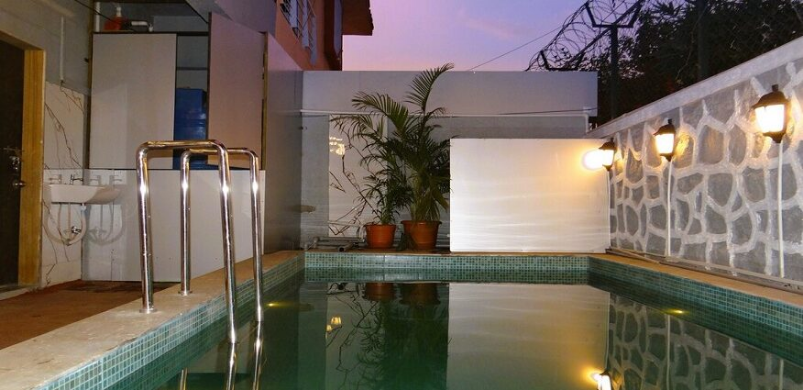Give a concise answer using one word or a phrase to the following question:
What is the purpose of the metallic steps?

Easy access to the pool